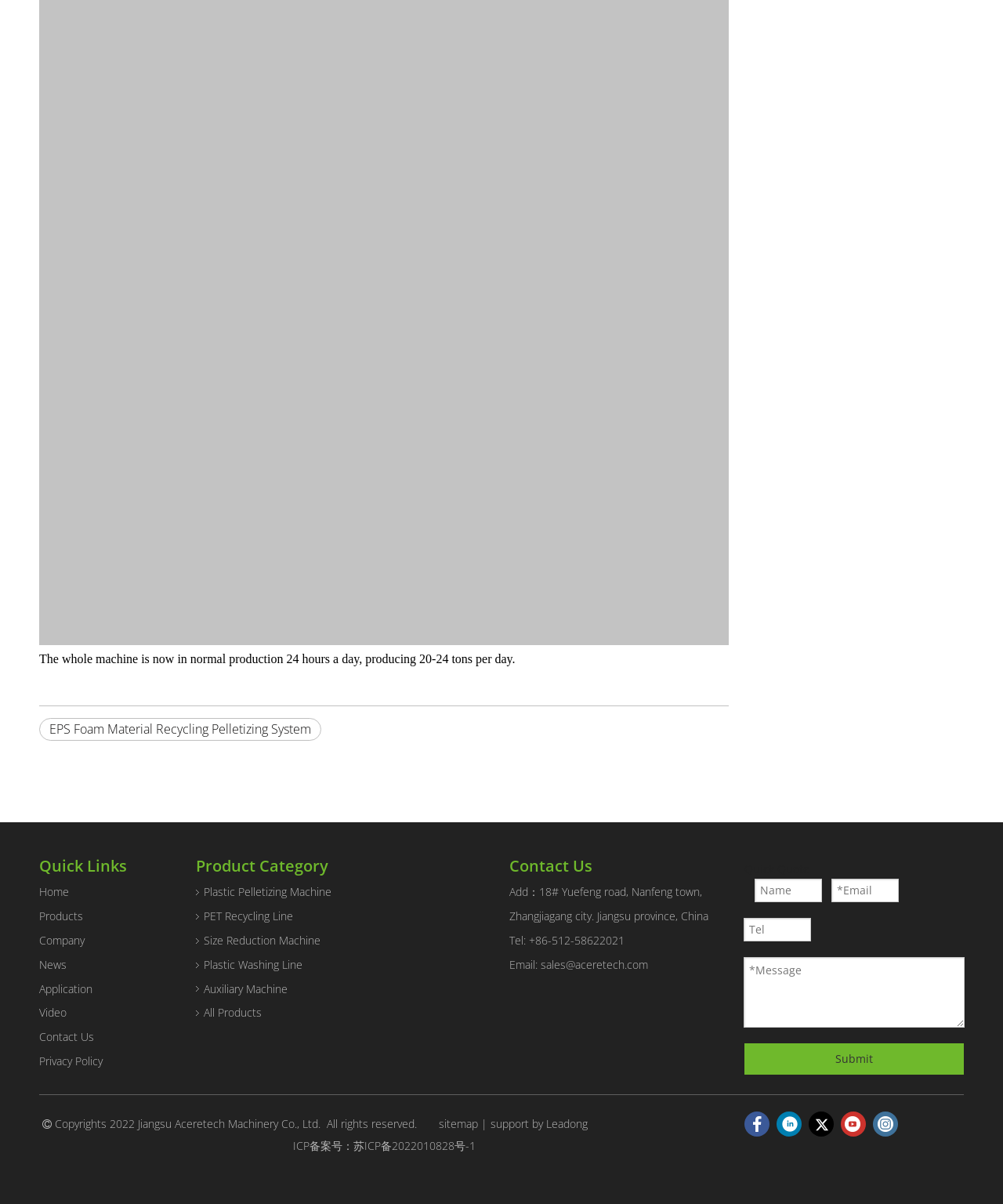Please specify the bounding box coordinates of the region to click in order to perform the following instruction: "Click on the 'Submit' button in the 'Quick Quote' section".

[0.742, 0.867, 0.961, 0.893]